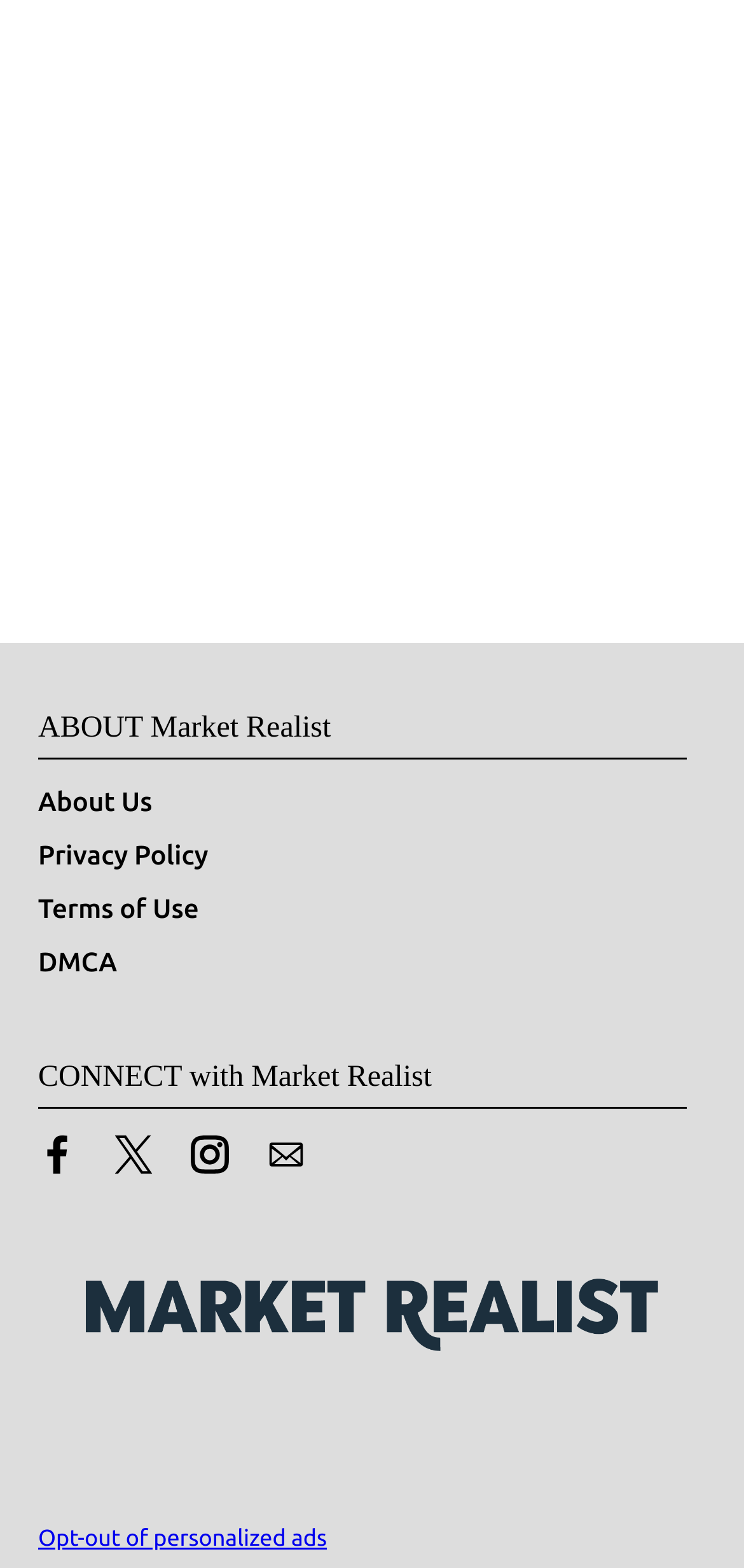Please find the bounding box coordinates in the format (top-left x, top-left y, bottom-right x, bottom-right y) for the given element description. Ensure the coordinates are floating point numbers between 0 and 1. Description: Link to Facebook

[0.051, 0.732, 0.103, 0.752]